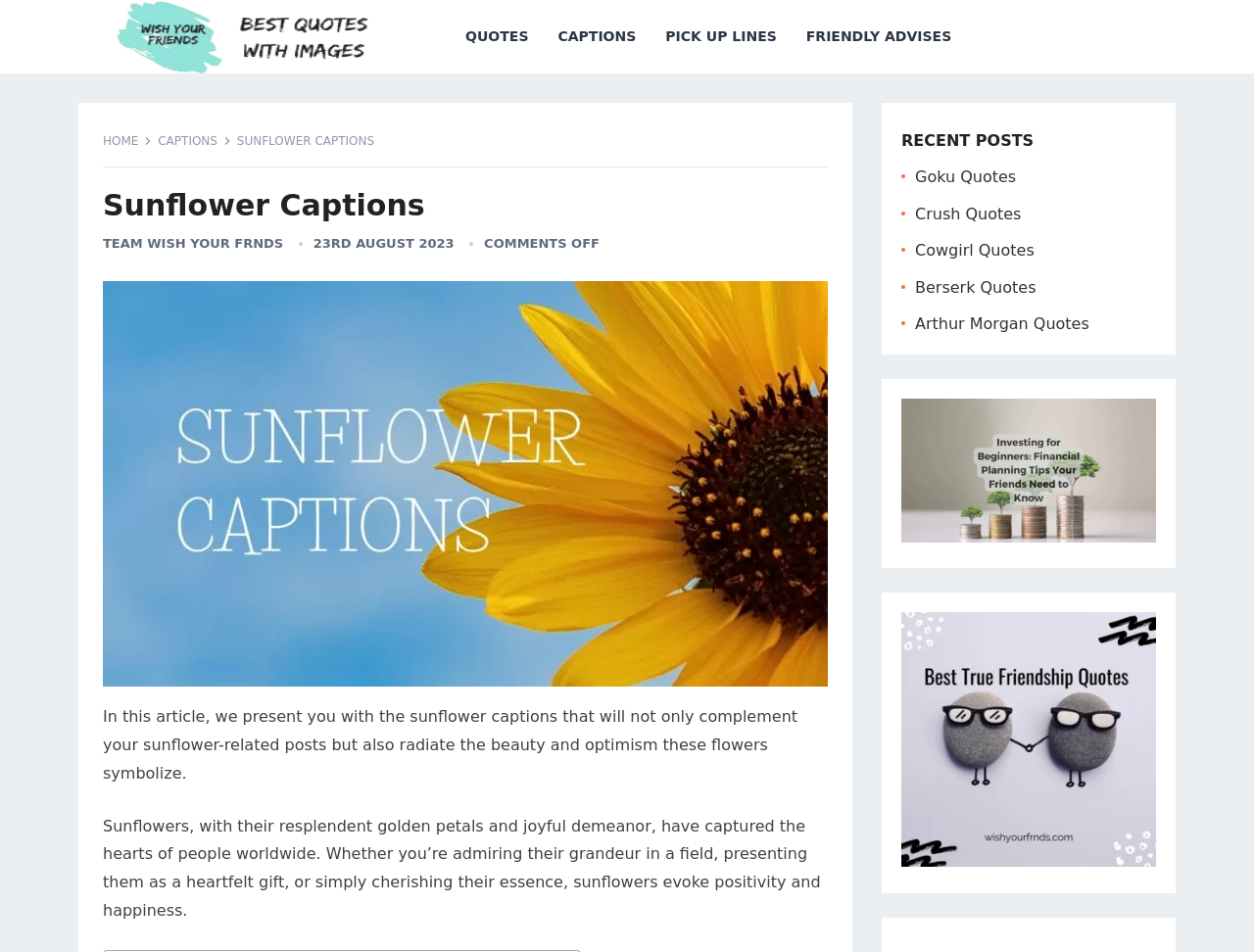Explain the webpage in detail.

The webpage is about sunflower captions, with a focus on providing top 10 captions for social media posts. At the top, there are five links: "QUOTES", "CAPTIONS", "PICK UP LINES", and "FRIENDLY ADVISES", which are positioned horizontally across the page. Below these links, there is a section with a heading "Sunflower Captions" and a subheading "TEAM WISH YOUR FRNDS". This section also contains the date "23RD AUGUST 2023" and the text "COMMENTS OFF".

To the right of this section, there is an image of sunflowers with the caption "Sunflower Captions". Below the image, there are two paragraphs of text that describe the beauty and symbolism of sunflowers. The first paragraph explains how sunflower captions can complement sunflower-related posts and radiate beauty and optimism. The second paragraph elaborates on the positivity and happiness evoked by sunflowers.

On the right side of the page, there is a section with a heading "RECENT POSTS". This section contains six links to different quote categories, including "Goku Quotes", "Crush Quotes", and "Financial Planning Tips". Each link is accompanied by a small image. The links are stacked vertically, with the most recent post at the top.